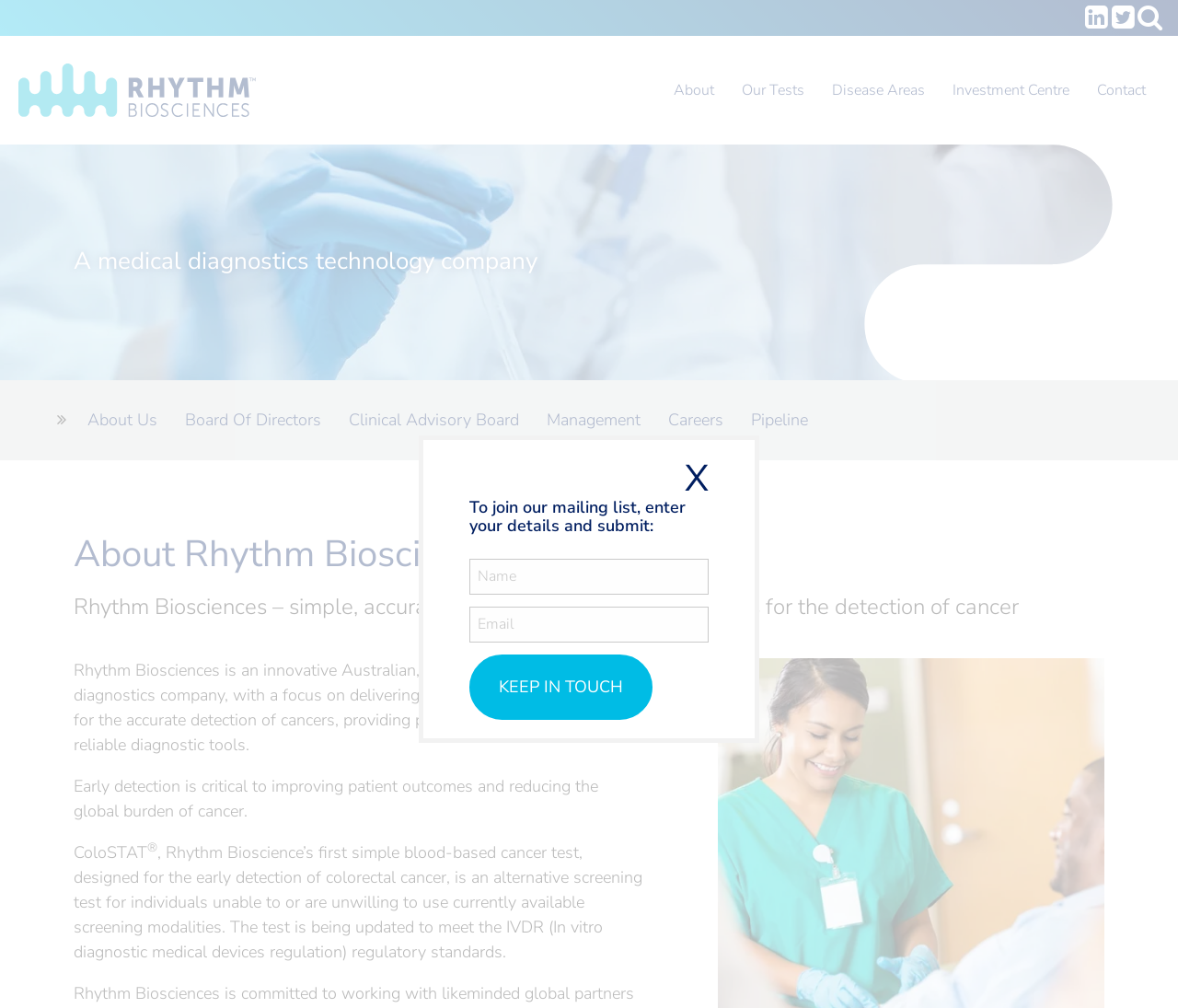Determine the bounding box for the UI element described here: "Pipeline".

[0.626, 0.39, 0.698, 0.442]